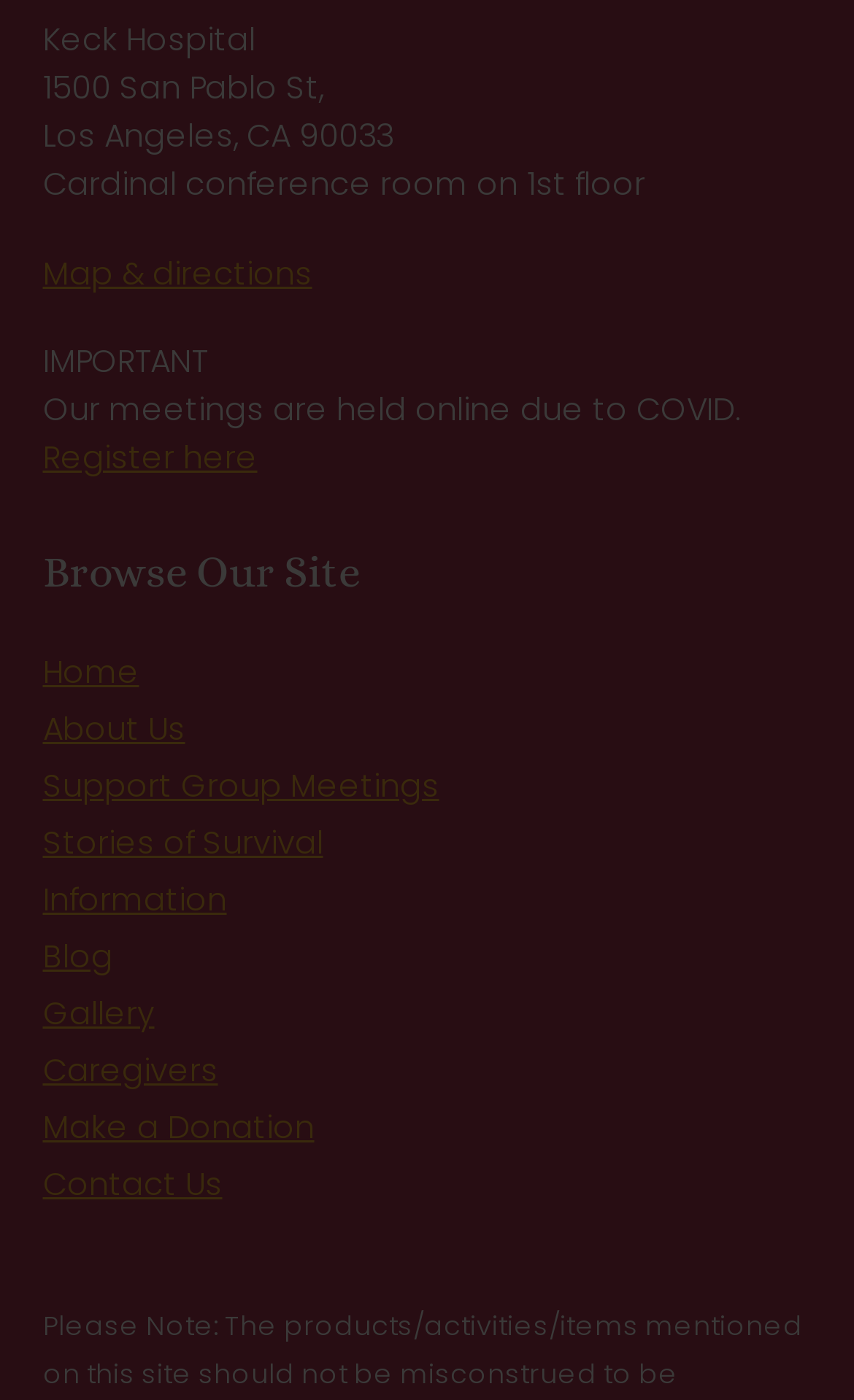Indicate the bounding box coordinates of the clickable region to achieve the following instruction: "Go to the home page."

[0.05, 0.464, 0.163, 0.495]